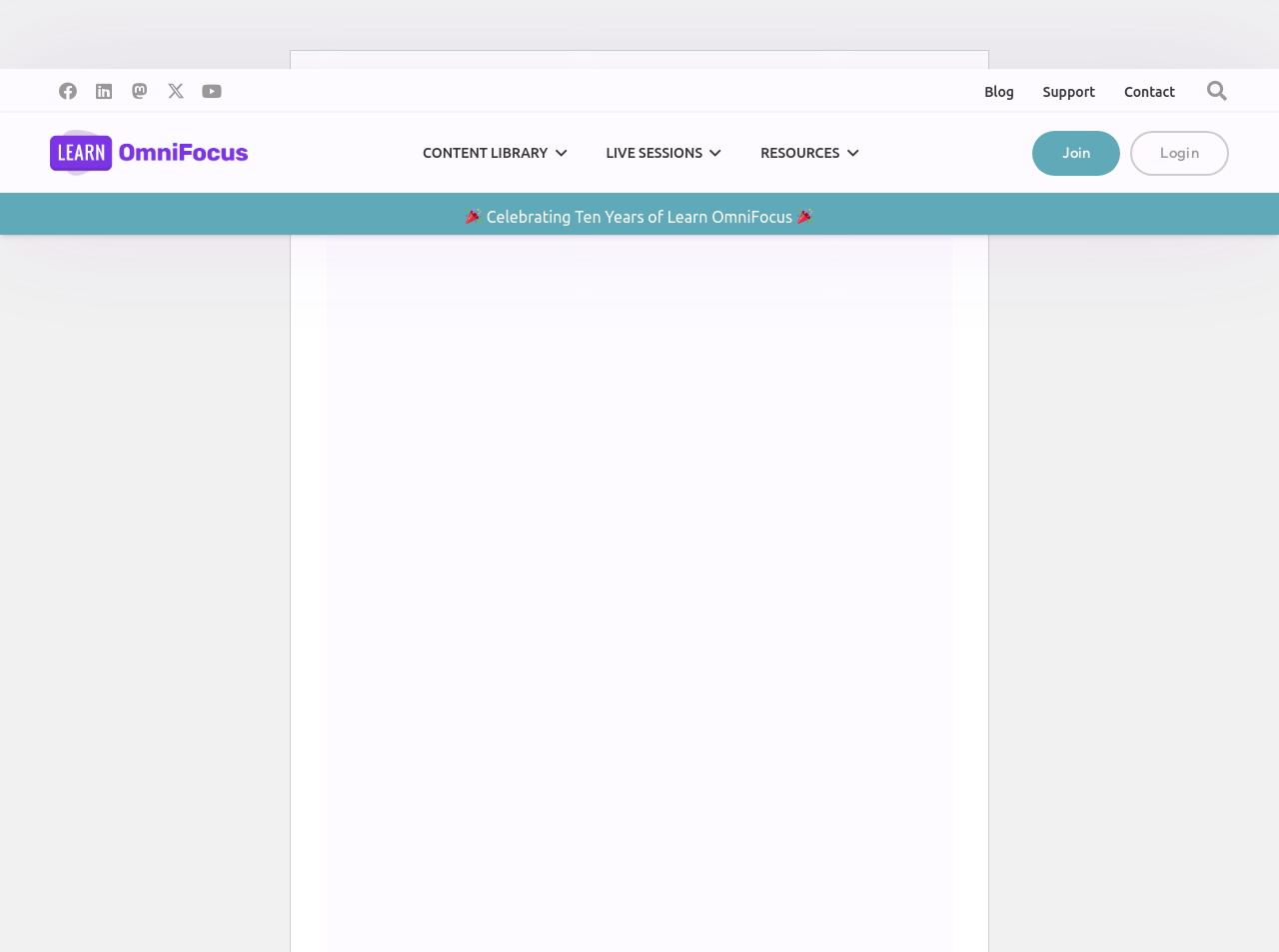Could you locate the bounding box coordinates for the section that should be clicked to accomplish this task: "Read the blog".

[0.77, 0.088, 0.793, 0.105]